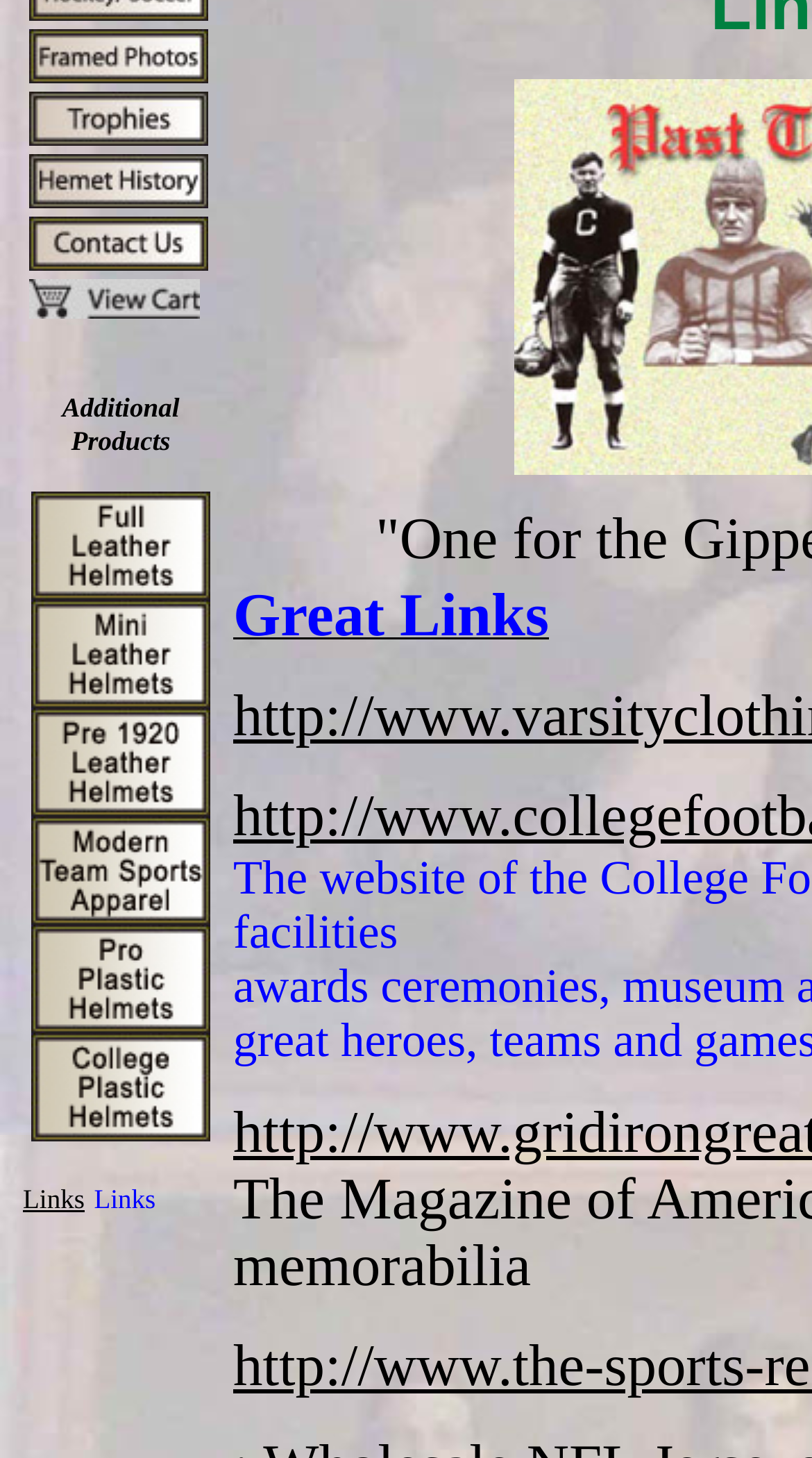For the given element description alt="Helmet History" name="hemet", determine the bounding box coordinates of the UI element. The coordinates should follow the format (top-left x, top-left y, bottom-right x, bottom-right y) and be within the range of 0 to 1.

[0.036, 0.124, 0.256, 0.149]